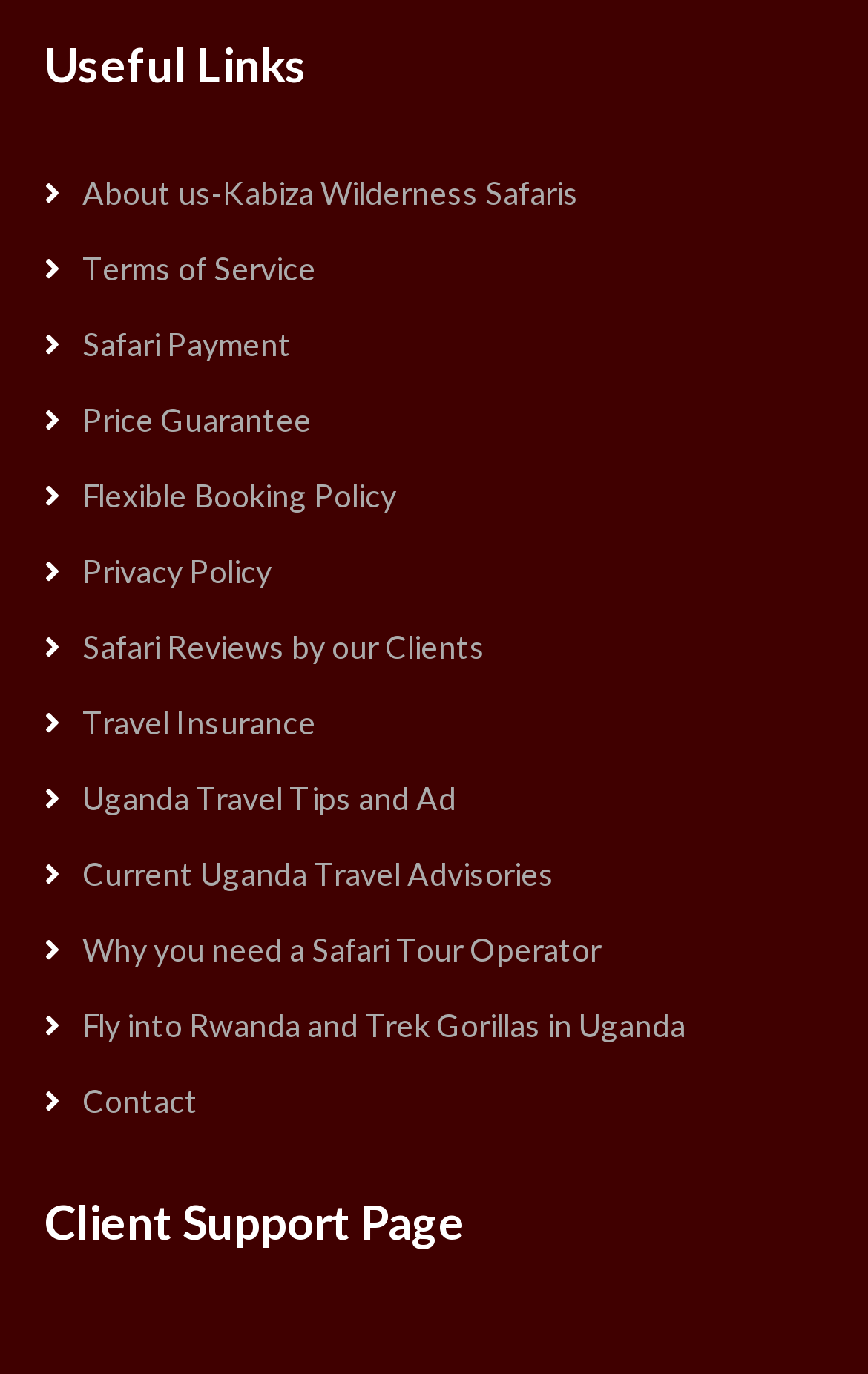Answer the question with a single word or phrase: 
What is the second heading on the webpage?

Client Support Page